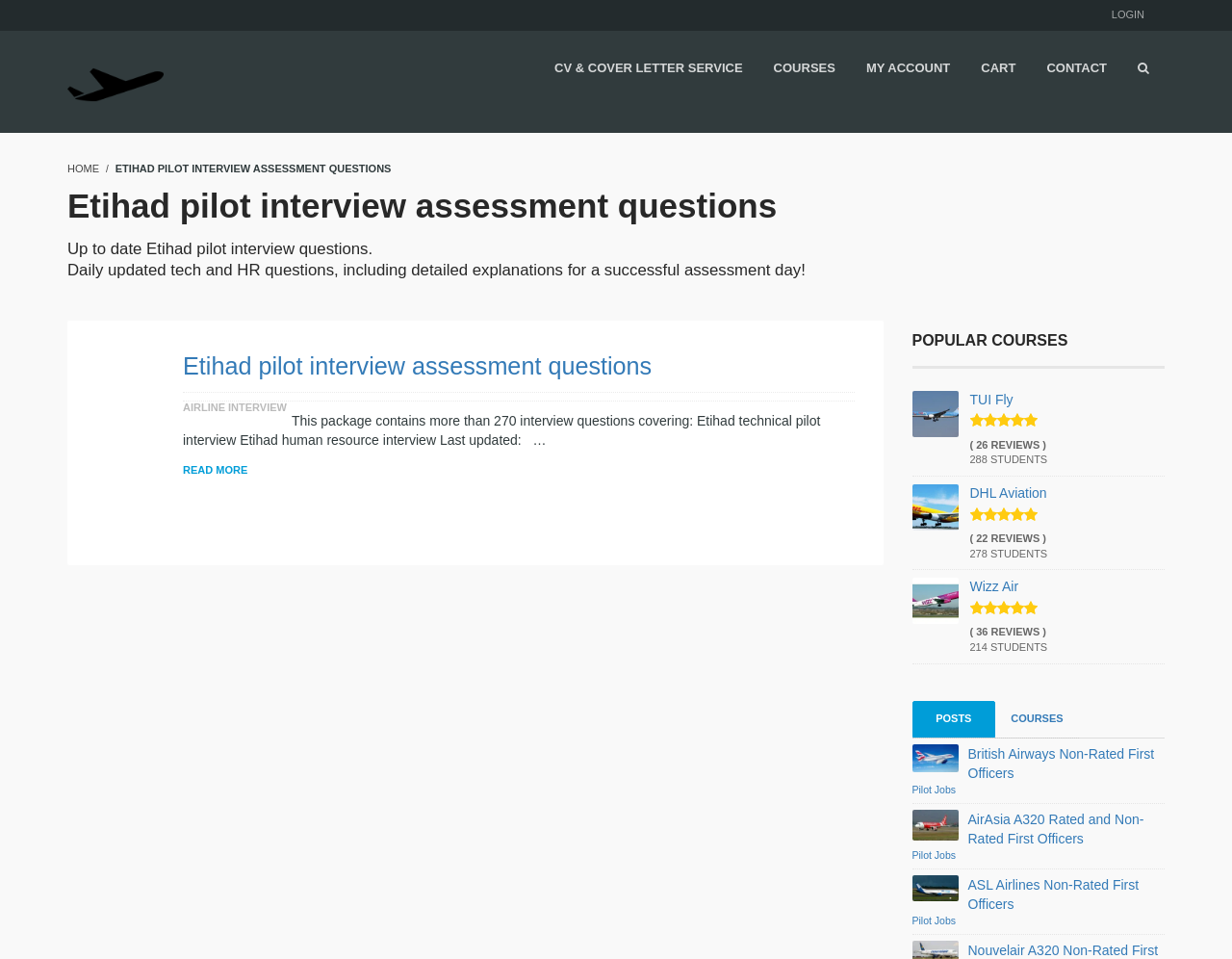Determine the main headline from the webpage and extract its text.

Etihad pilot interview assessment questions